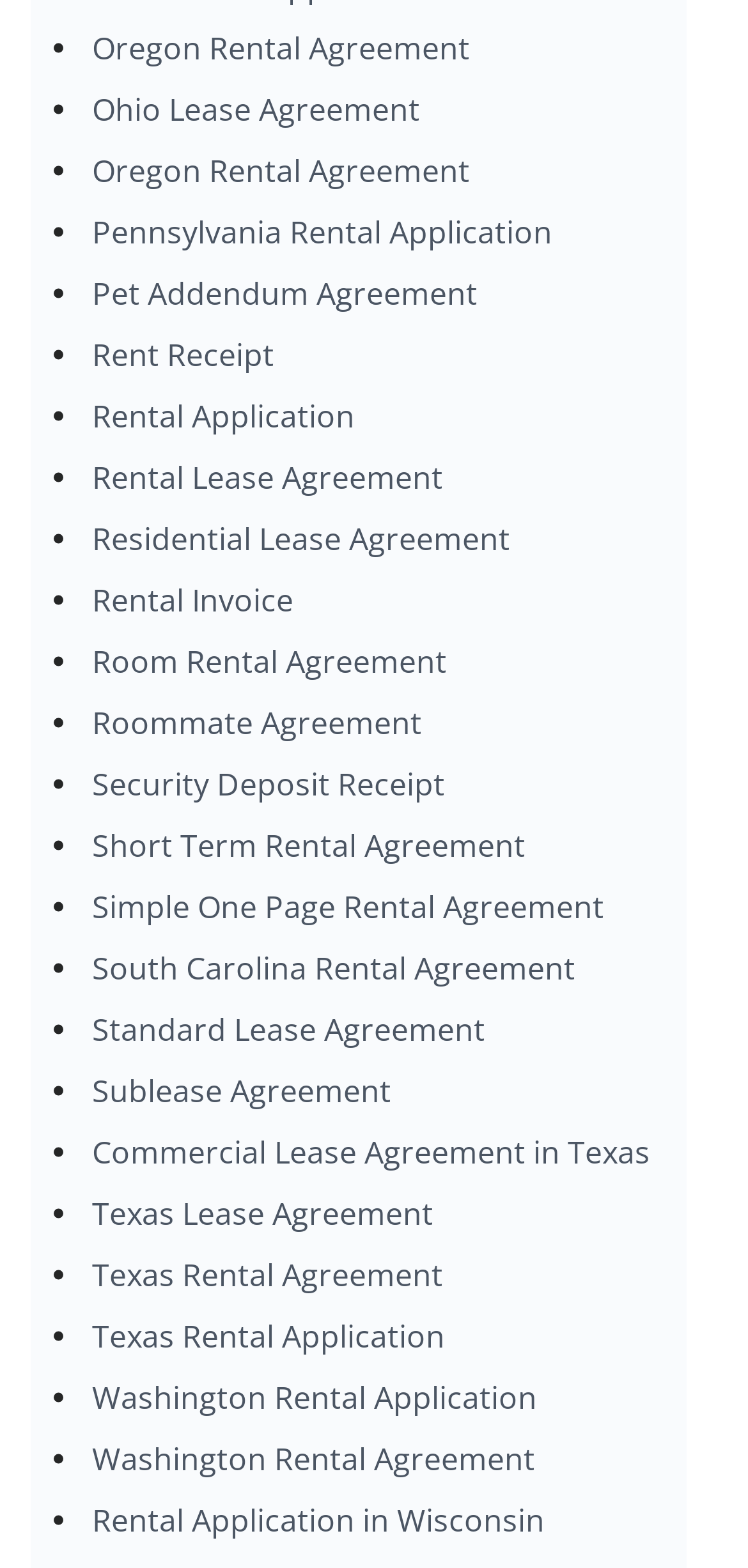What is the first state-specific rental agreement link?
Based on the visual, give a brief answer using one word or a short phrase.

Oregon